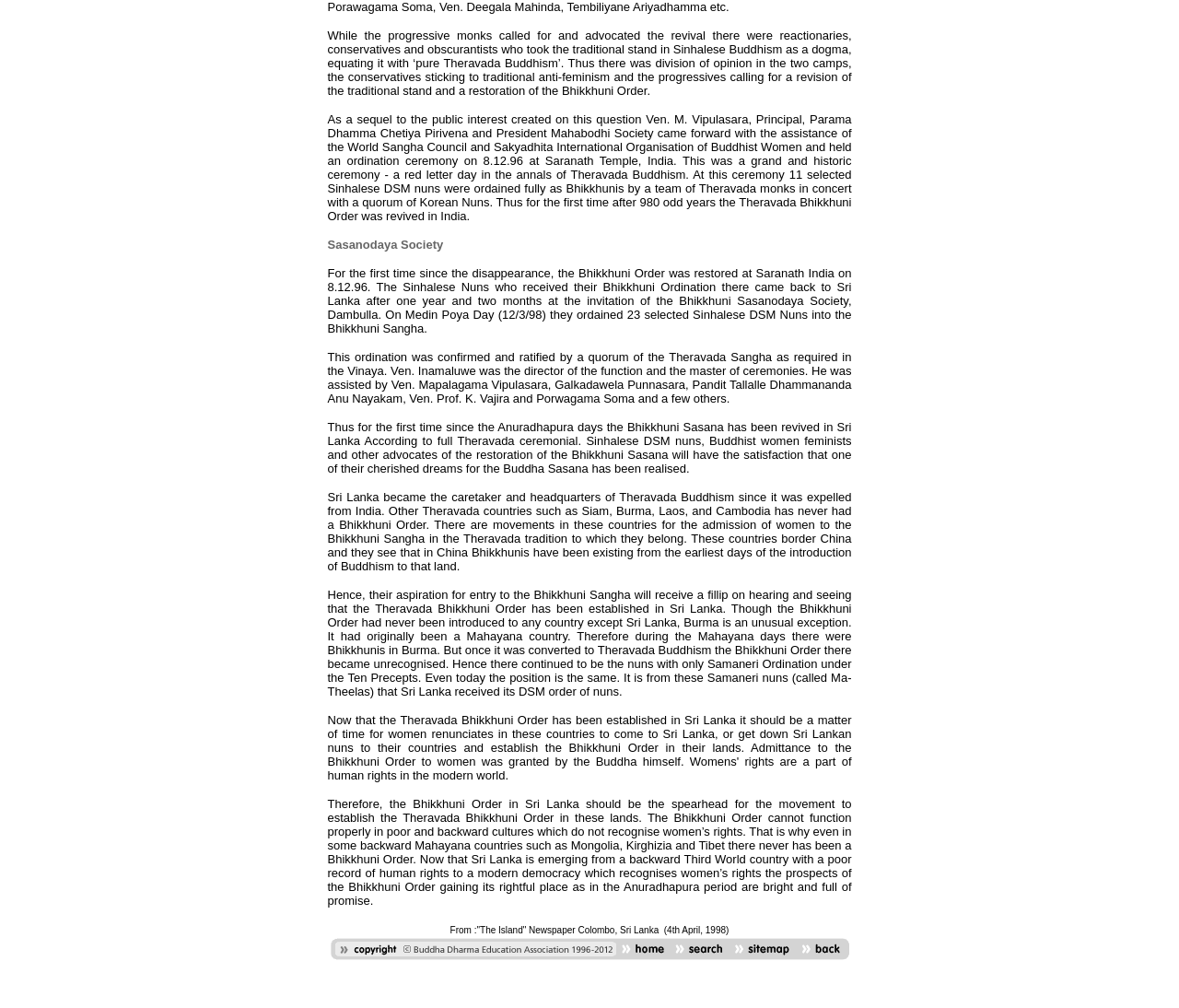What is the position of the 'sitemap' link?
Could you give a comprehensive explanation in response to this question?

I analyzed the bounding box coordinates of the LayoutTableCell elements containing the links and found that the 'sitemap' link is the fourth element from the left, with coordinates [0.618, 0.929, 0.675, 0.954].